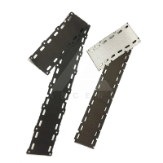Respond to the following question with a brief word or phrase:
What material is associated with this product?

Teflon fuser heat cloth fabric